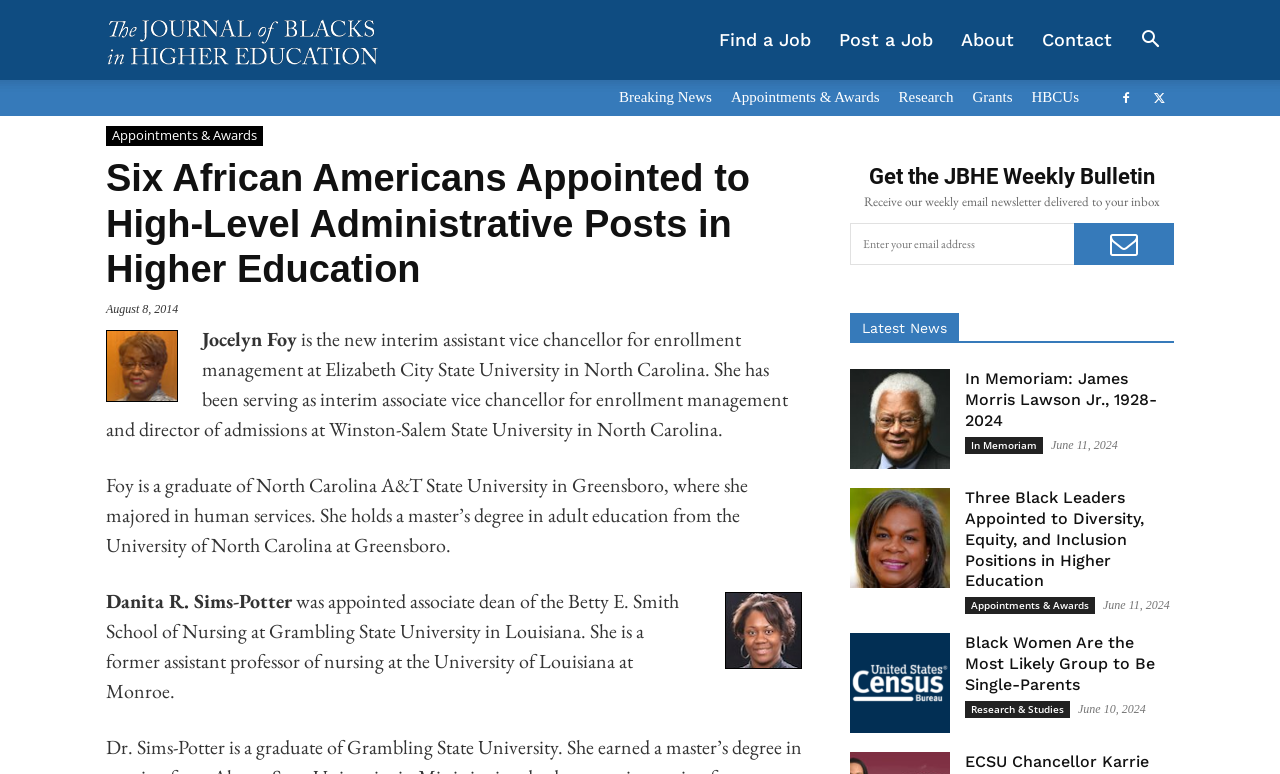Determine the coordinates of the bounding box that should be clicked to complete the instruction: "Click the 'Search' button". The coordinates should be represented by four float numbers between 0 and 1: [left, top, right, bottom].

[0.88, 0.034, 0.917, 0.068]